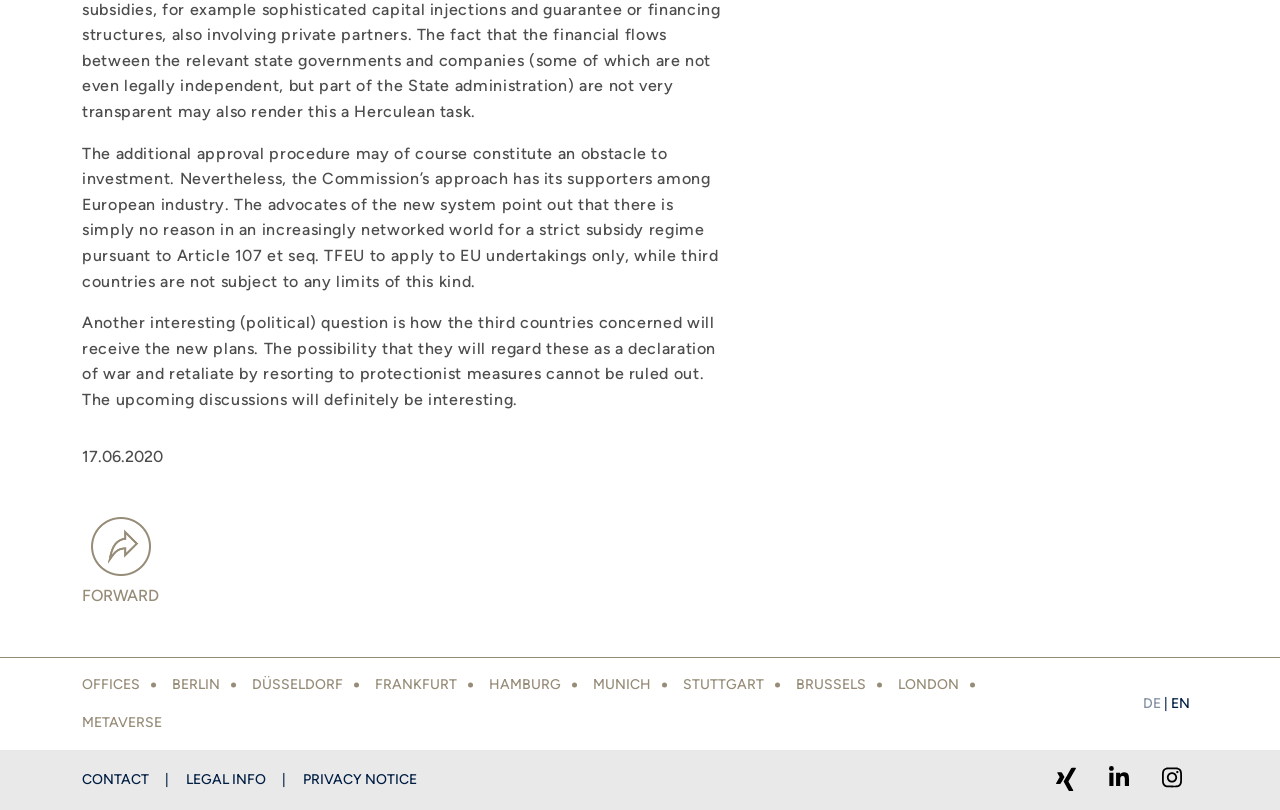Please examine the image and provide a detailed answer to the question: What is the language option provided?

The language options are provided in the footer section, and the two options available are 'DEUTSCH' and 'ENGLISH'.